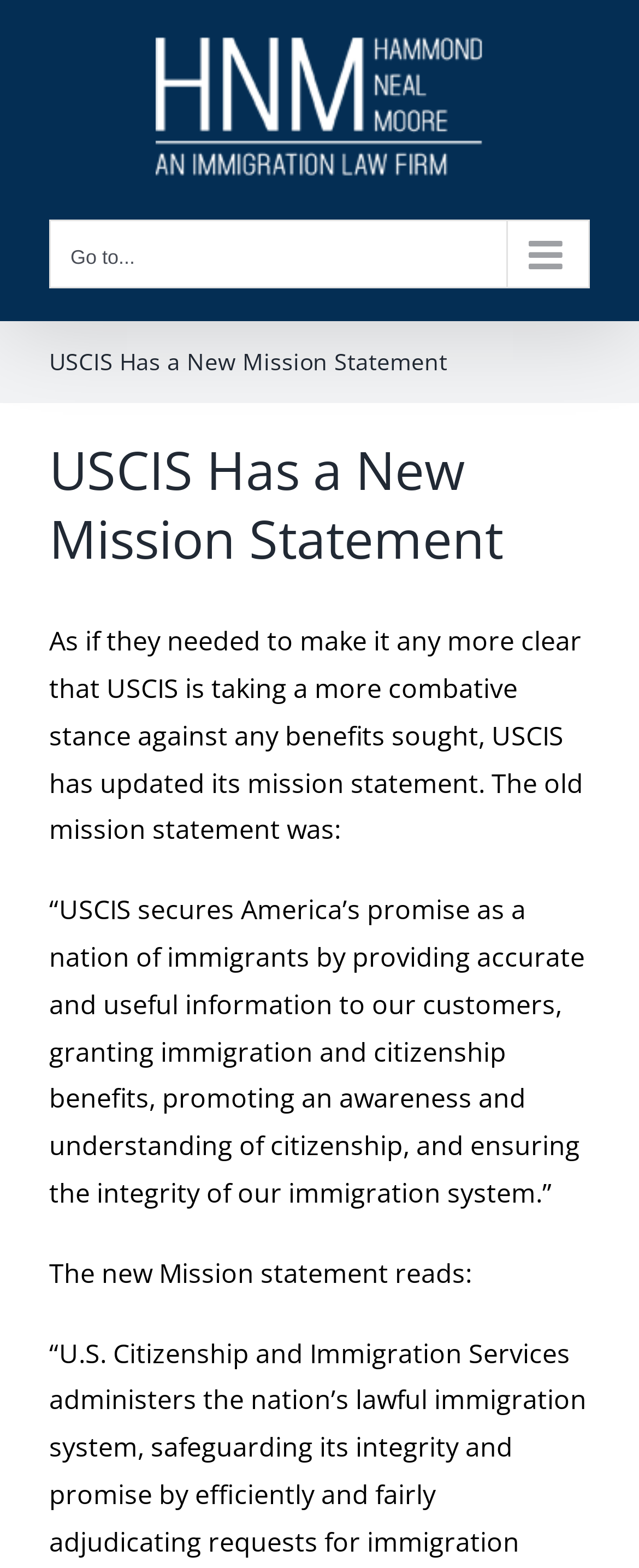What is the name of the law firm?
Please provide an in-depth and detailed response to the question.

The logo at the top of the webpage has the text 'Hammond Neal Moore, LLC' which indicates that it is the name of the law firm.